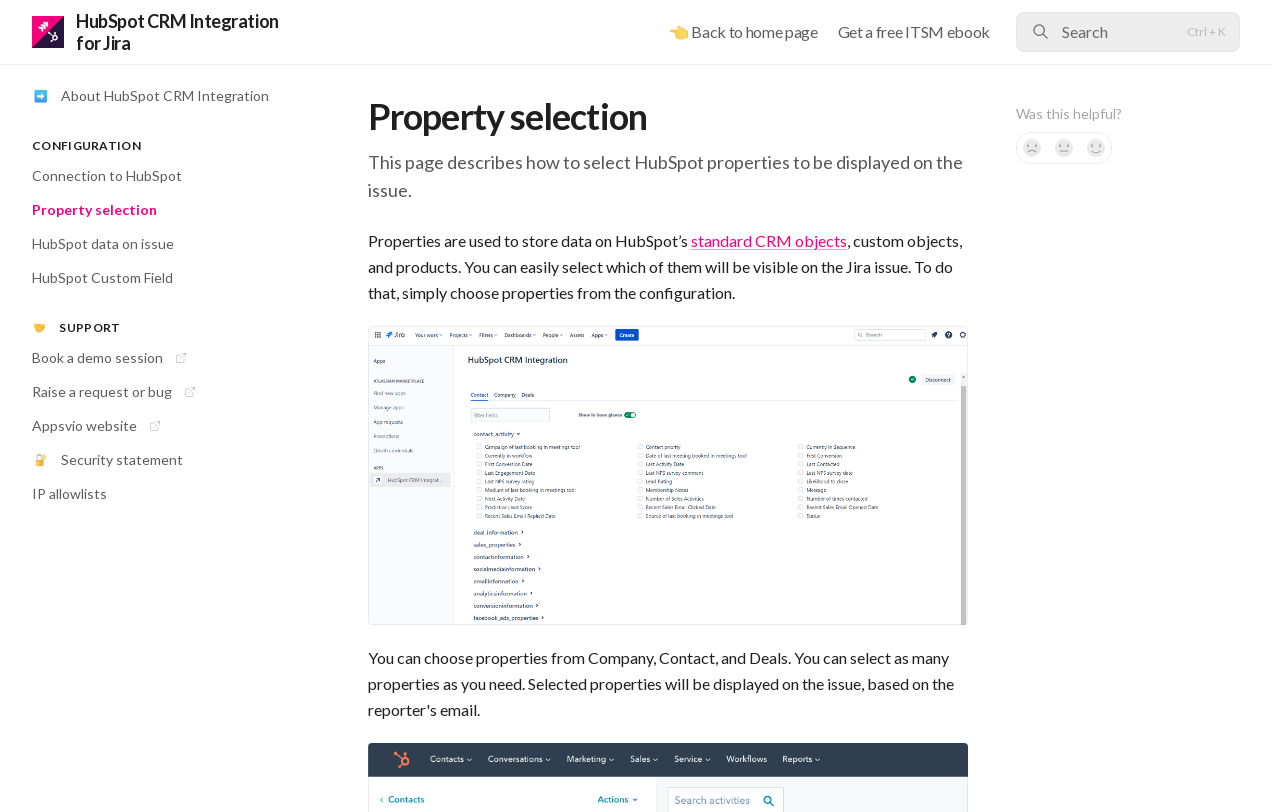What is the symbol displayed next to the 'SUPPORT' text?
Using the image, respond with a single word or phrase.

🤝